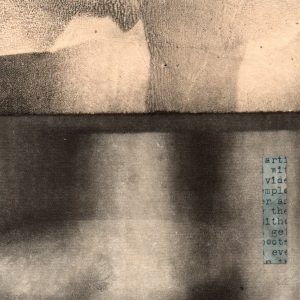Explain the content of the image in detail.

This image features a piece from Christine Sloman's "Memory Box" series, specifically a collage that showcases her unique approach to blending visual elements and text. The artwork presents a soft, abstract composition characterized by muted tones and gradients, with a particular focus on the interplay of light and shadow. A resolute fragment of typed text stands out, likely providing a conceptual anchor or prompting reflection on the themes of memory and perception that define the series. This piece is part of the exhibitions mentioned in the accompanying text, highlighting Sloman’s contributions to contemporary art in Scotland, particularly within the context of the Society of Scottish Artists Annual Exhibition at the Royal Scottish Academy.